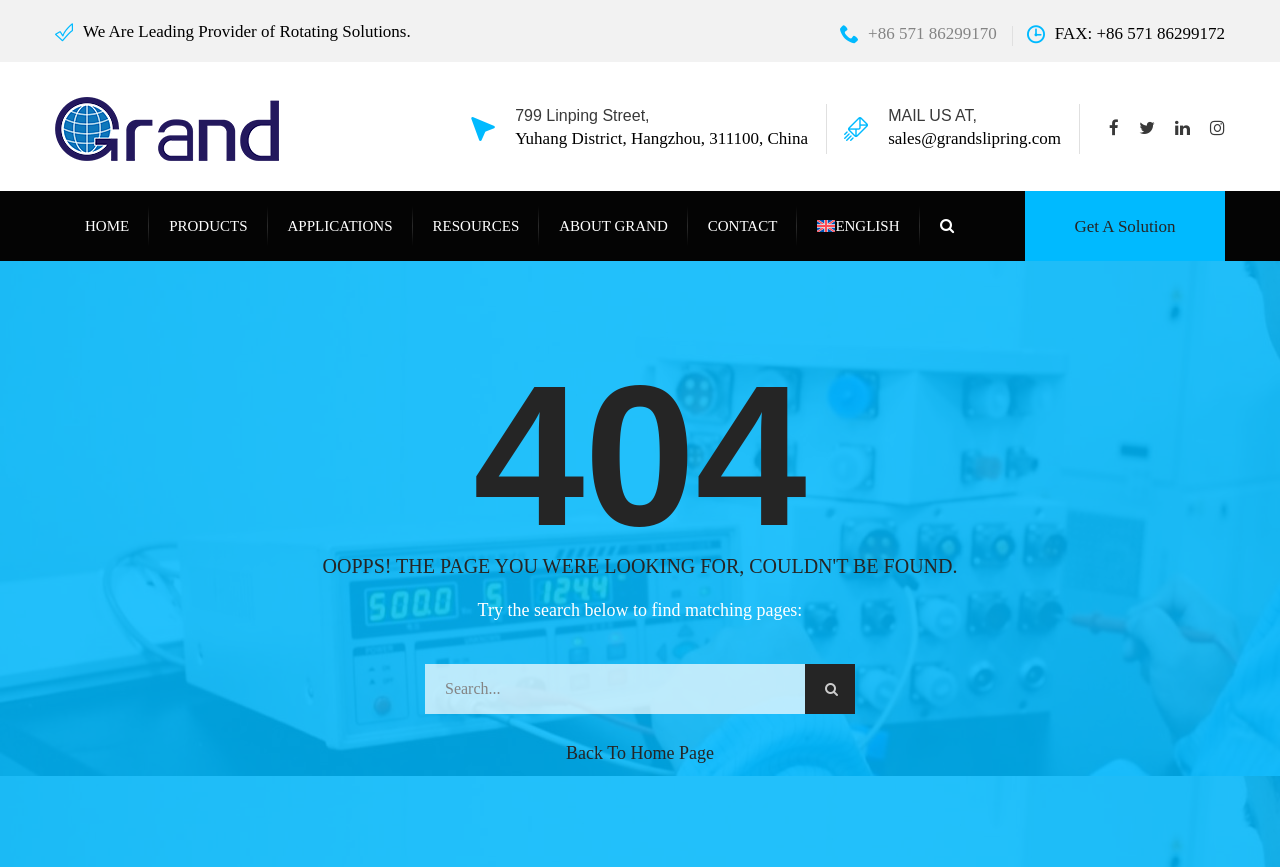Locate the bounding box of the UI element described by: "Get a Solution" in the given webpage screenshot.

[0.801, 0.22, 0.957, 0.301]